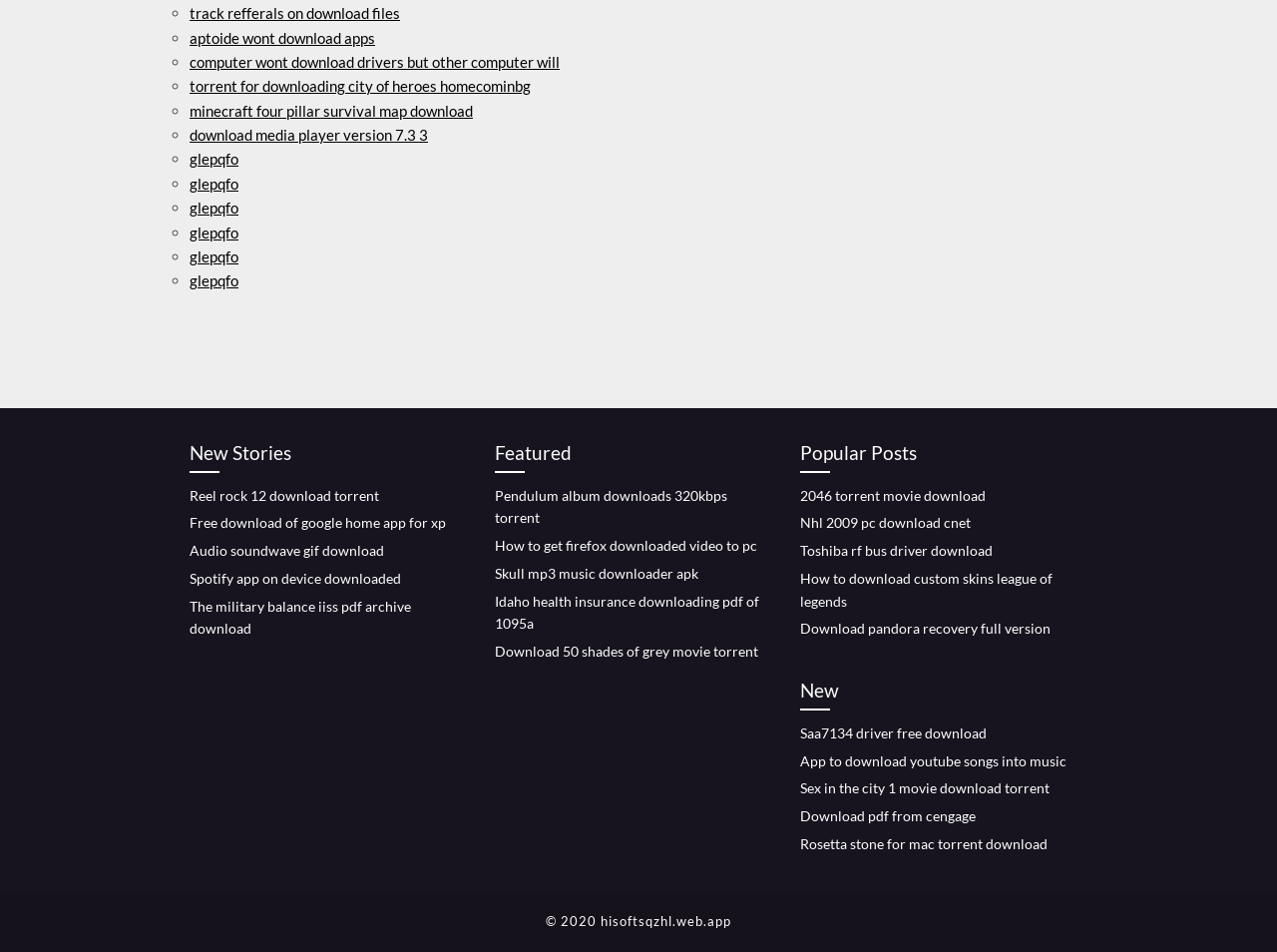Answer the question briefly using a single word or phrase: 
What is the purpose of this webpage?

Download links